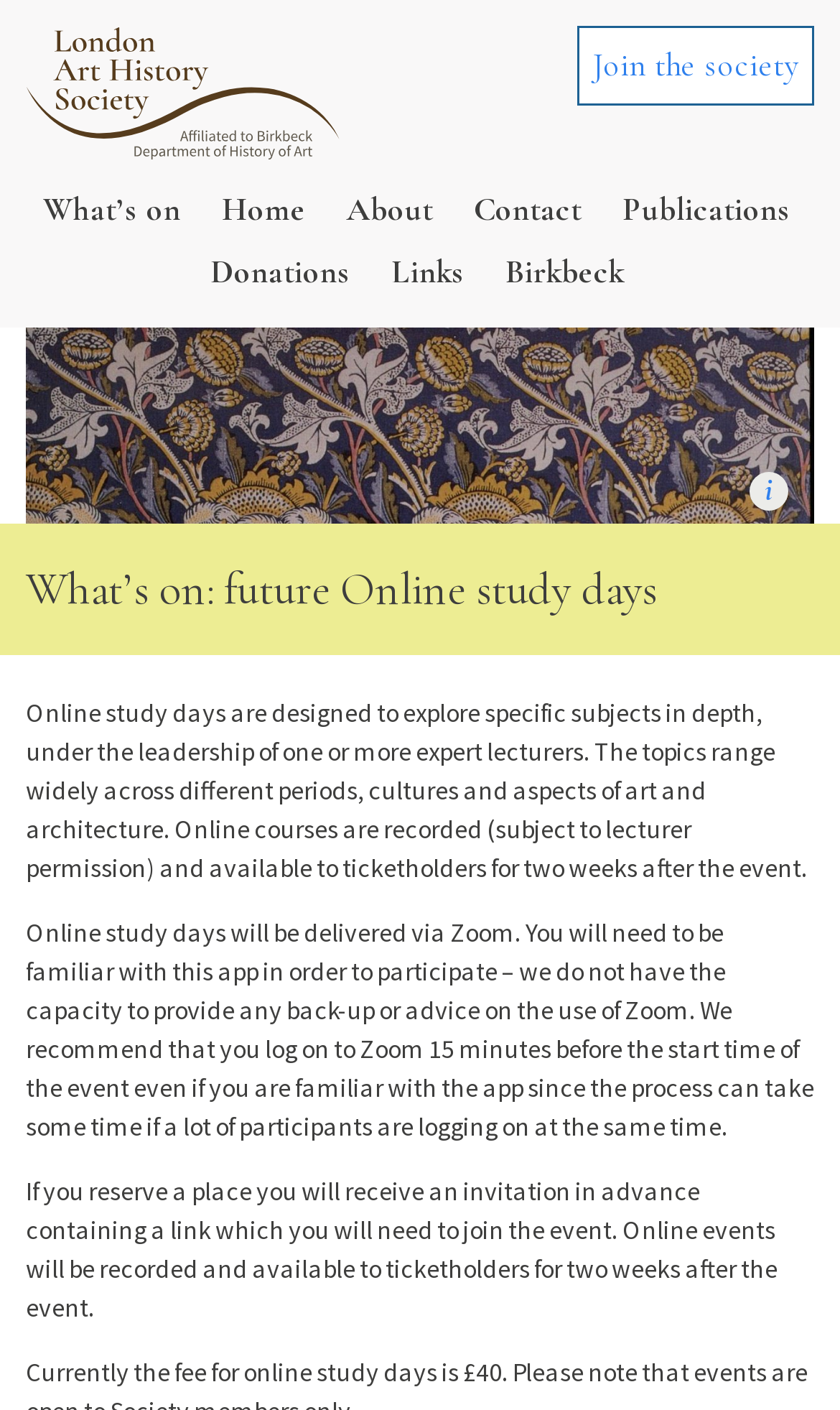Please identify the bounding box coordinates of the element's region that should be clicked to execute the following instruction: "Click on Contact". The bounding box coordinates must be four float numbers between 0 and 1, i.e., [left, top, right, bottom].

[0.549, 0.127, 0.708, 0.171]